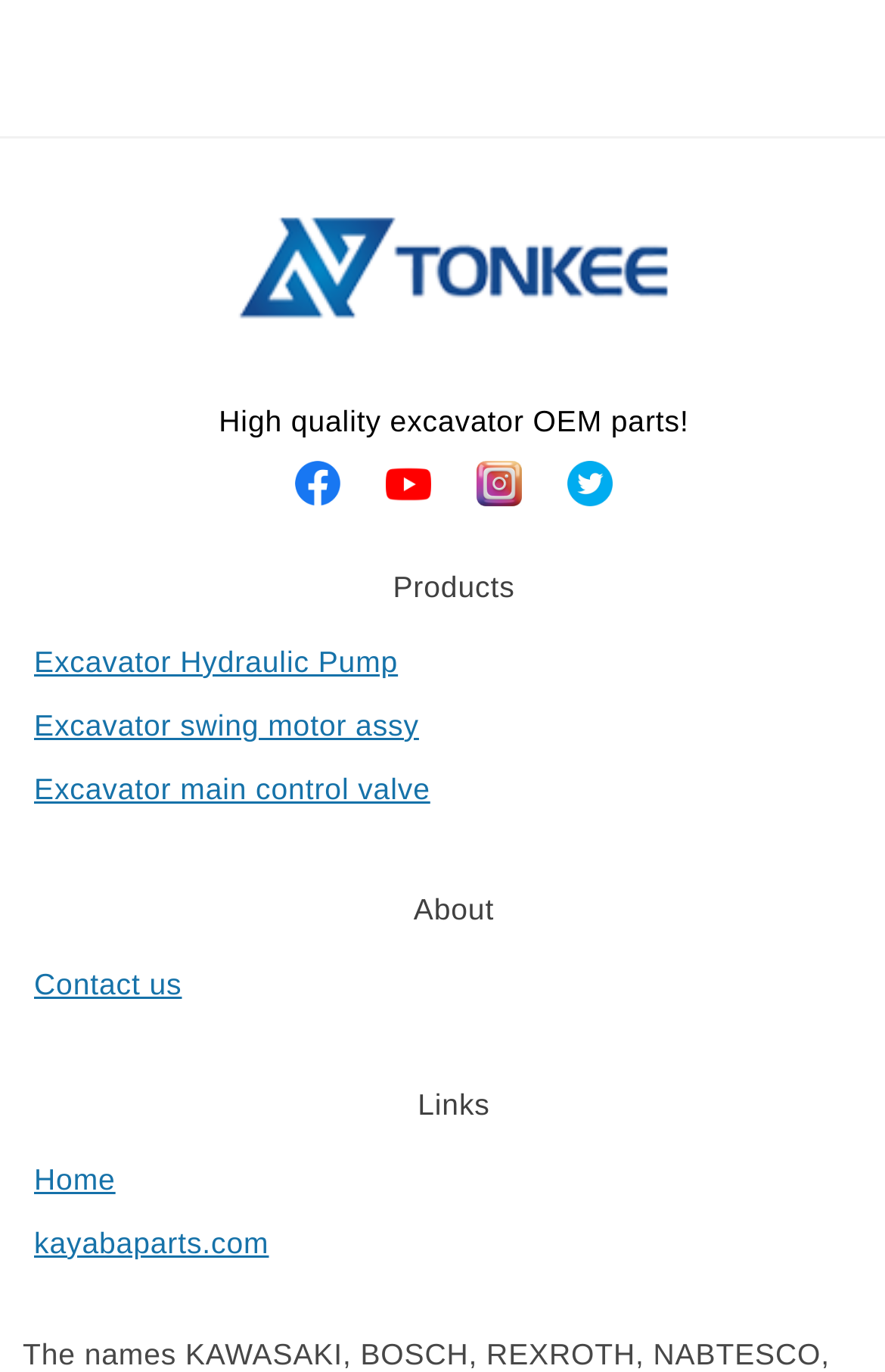Based on the element description kayabaparts.com, identify the bounding box coordinates for the UI element. The coordinates should be in the format (top-left x, top-left y, bottom-right x, bottom-right y) and within the 0 to 1 range.

[0.038, 0.893, 0.304, 0.918]